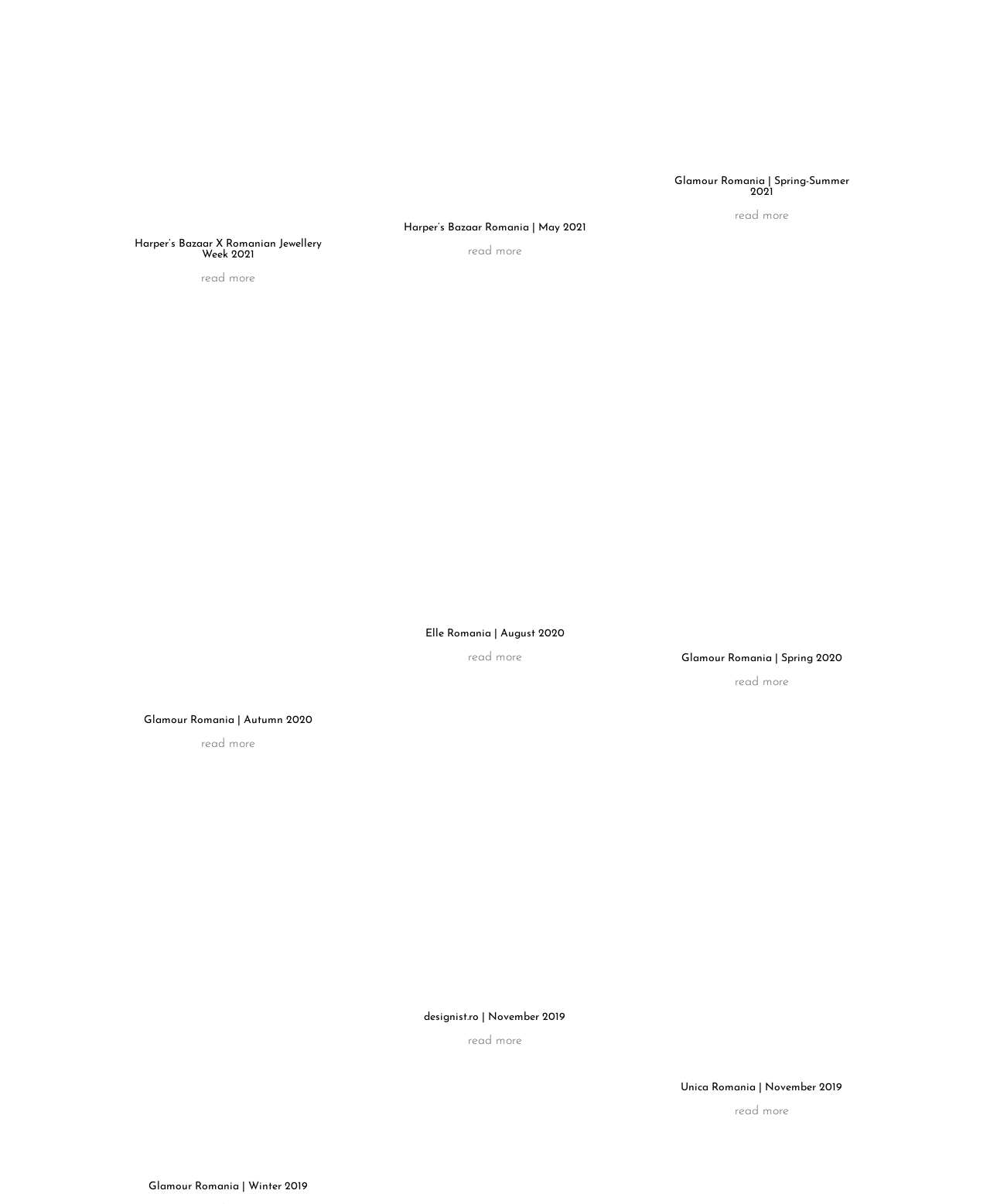What is the month of designist.ro in 2019?
Provide a concise answer using a single word or phrase based on the image.

November